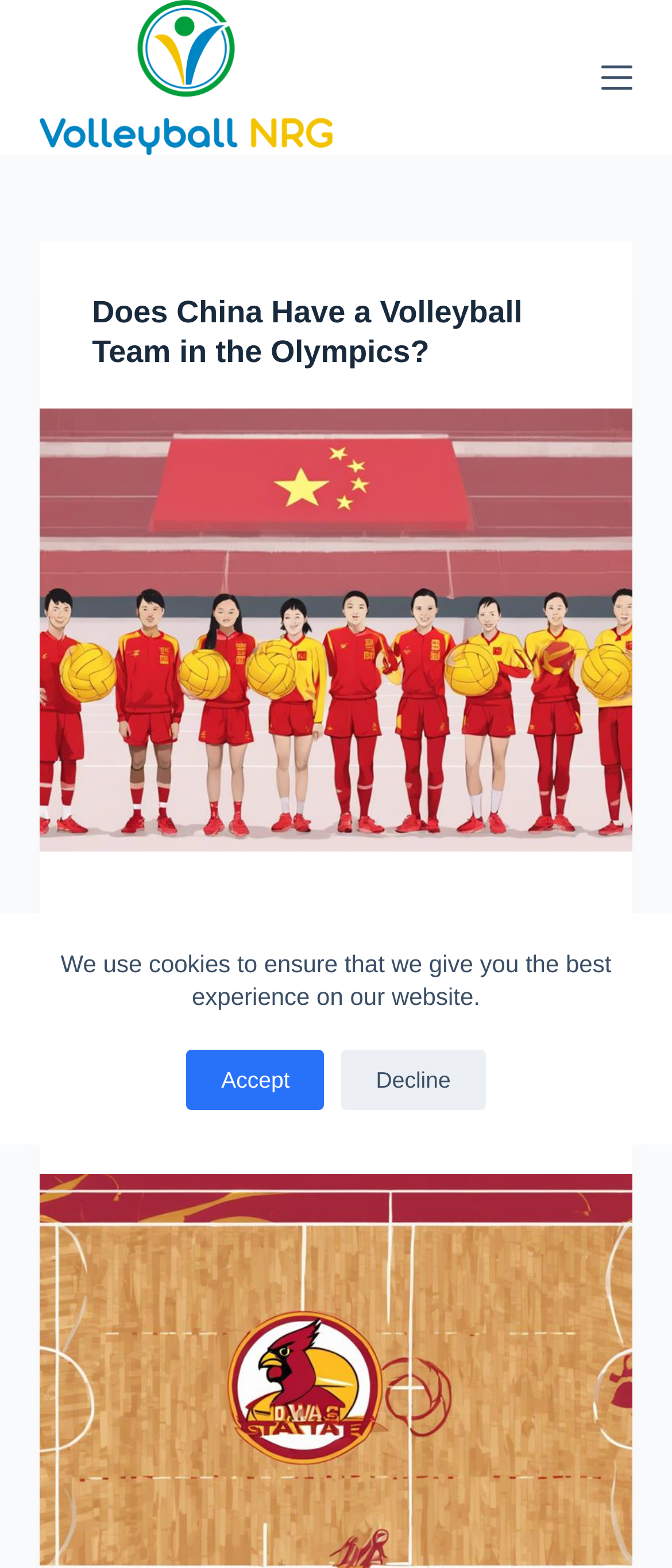Explain the webpage's layout and main content in detail.

The webpage is about Volleyball NRG, with a prominent link to skip to the content at the top left corner. Below this link, there is a notification about the use of cookies, accompanied by two buttons, "Accept" and "Decline", positioned side by side. 

On the top left side, there is a link to "Volleyball NRG" with an associated image, which is likely a logo. On the top right side, there is a "Menu" button. 

The main content of the webpage is an article that takes up most of the page. The article has two sections, each with a heading and a link. The first section is about China's volleyball team in the Olympics, with a link to the topic and an image related to the Chinese Olympic volleyball team. The second section is about Iowa State's volleyball team, with a link to the topic.